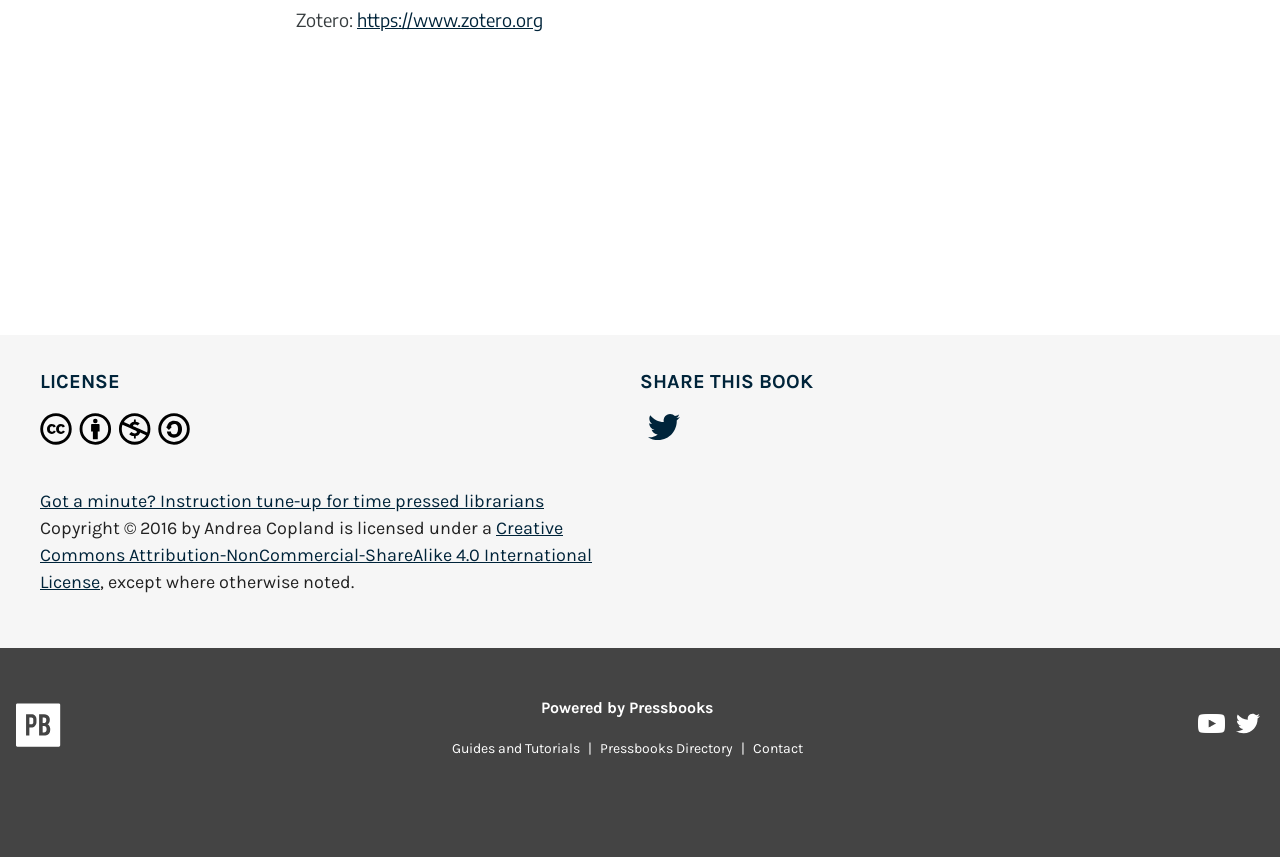Give a one-word or short phrase answer to the question: 
What is the name of the license?

Creative Commons Attribution-NonCommercial-ShareAlike 4.0 International License